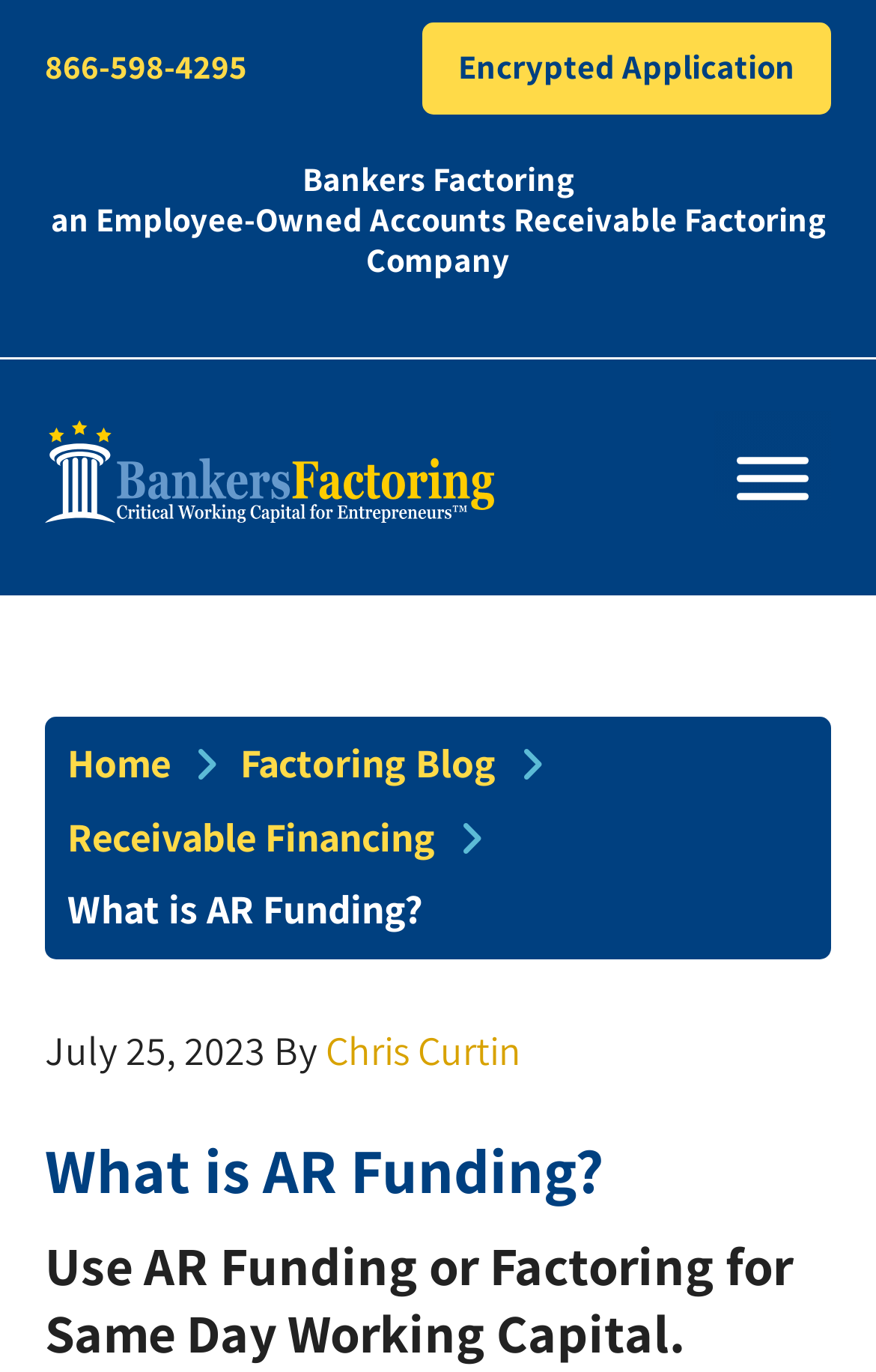Please give the bounding box coordinates of the area that should be clicked to fulfill the following instruction: "Learn about Bankers Factoring". The coordinates should be in the format of four float numbers from 0 to 1, i.e., [left, top, right, bottom].

[0.051, 0.116, 0.949, 0.244]